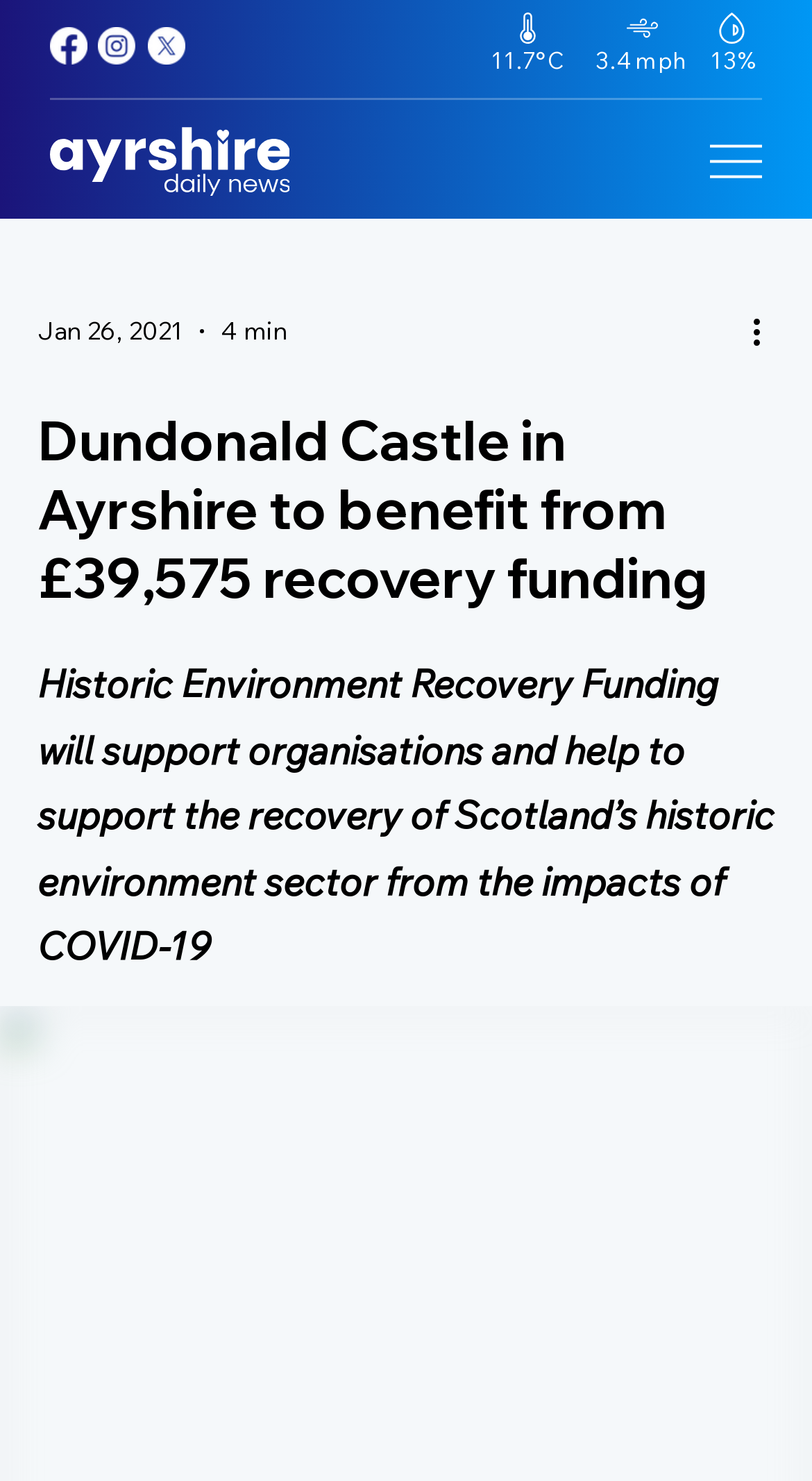Based on the image, provide a detailed response to the question:
What is the wind speed?

I found the wind speed by examining the static text element on the webpage, which is located at coordinates [0.733, 0.031, 0.846, 0.051] and contains the text '3.4 mph'.